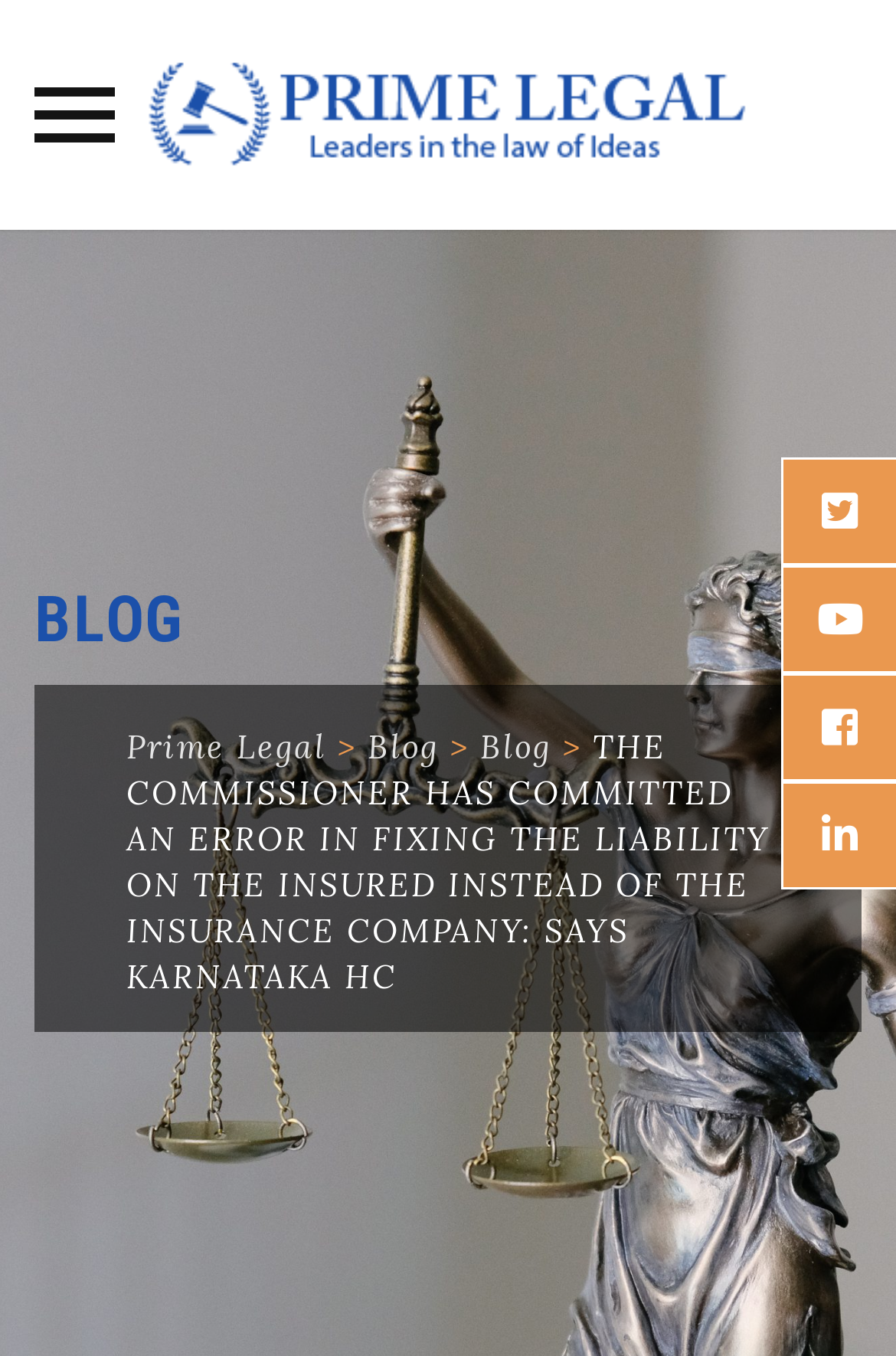Using the provided element description: "title="Prime Legal"", identify the bounding box coordinates. The coordinates should be four floats between 0 and 1 in the order [left, top, right, bottom].

[0.149, 0.0, 0.851, 0.169]